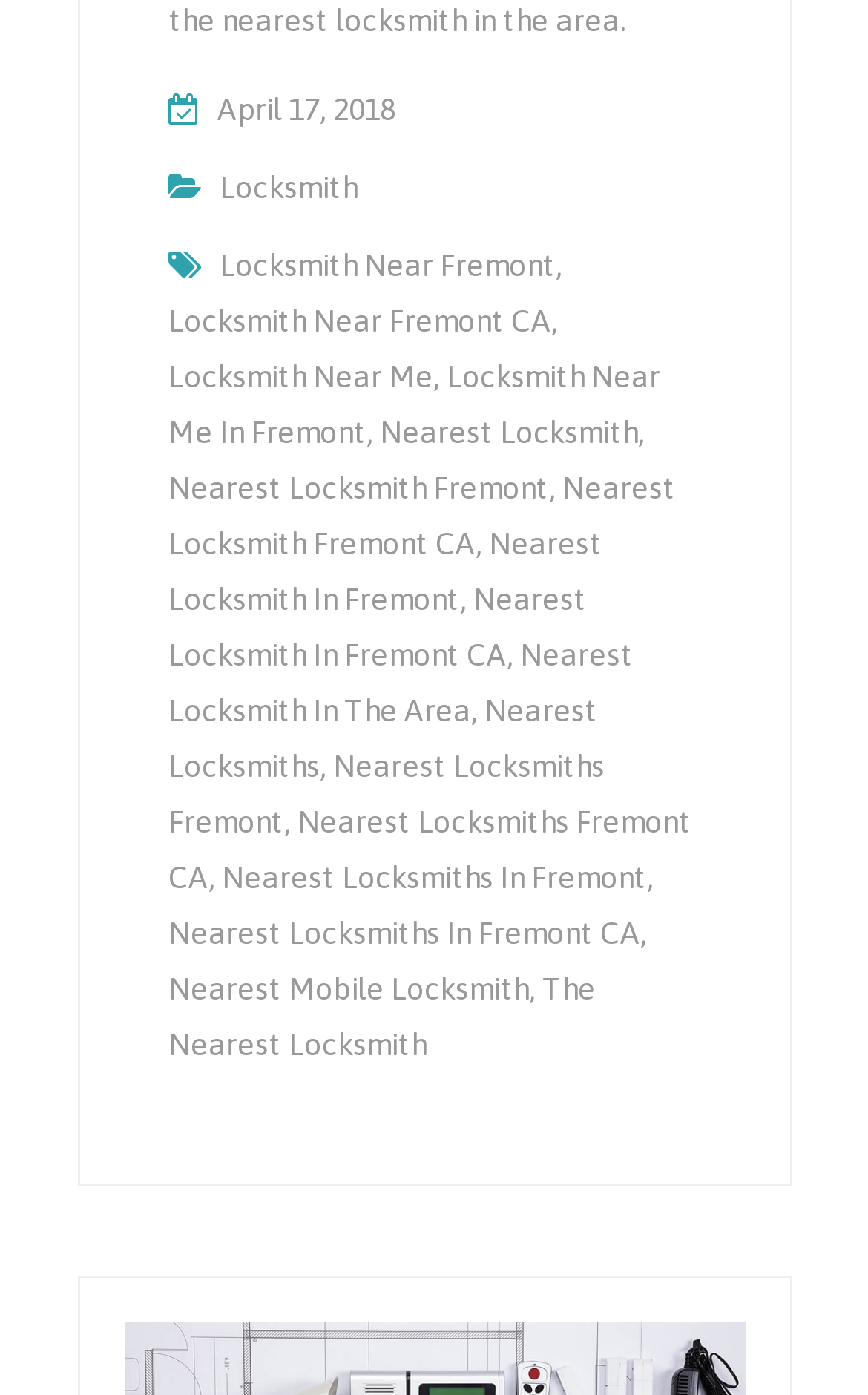How many commas are used to separate link texts?
Using the visual information, reply with a single word or short phrase.

7